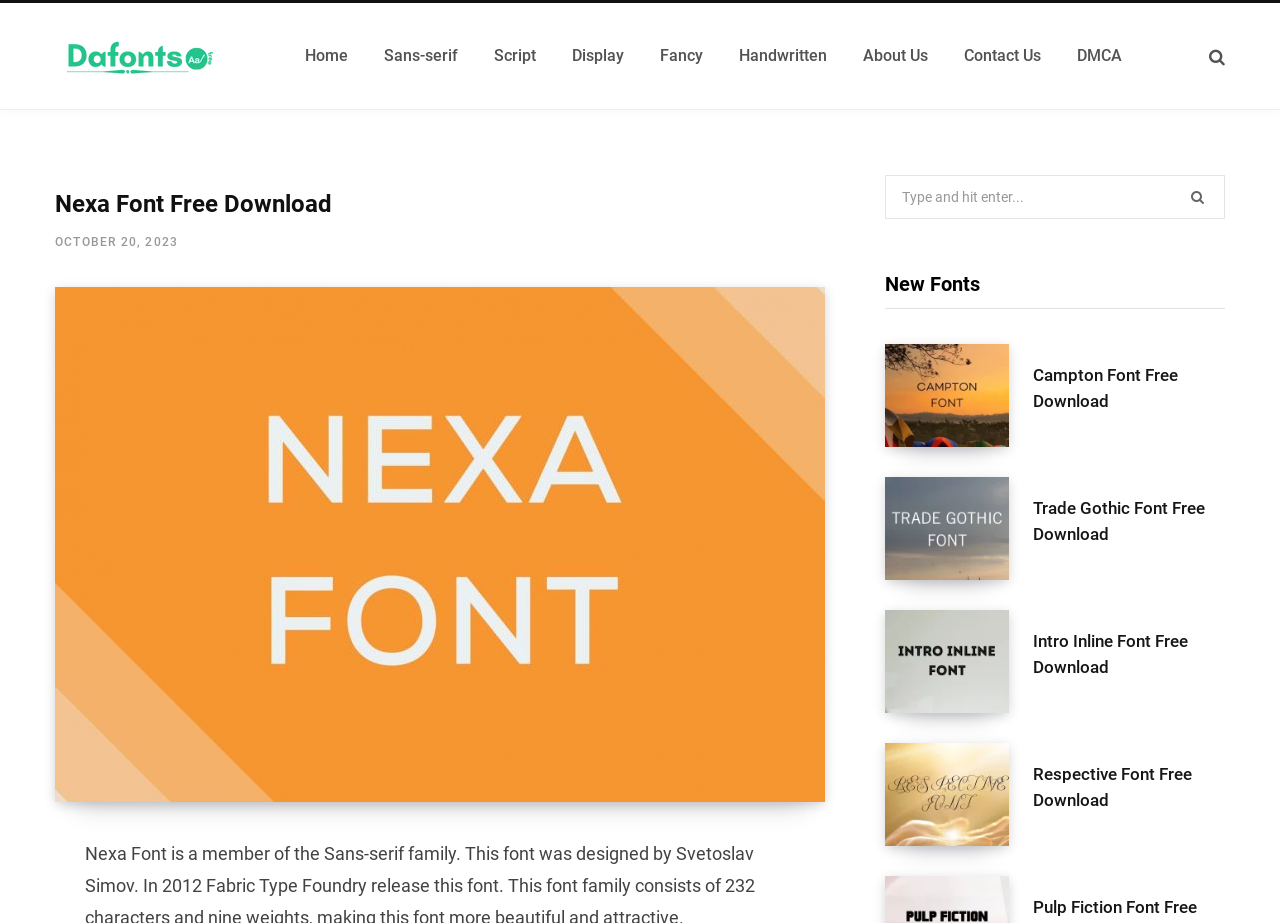Pinpoint the bounding box coordinates of the element to be clicked to execute the instruction: "contact NiskyGarage".

None